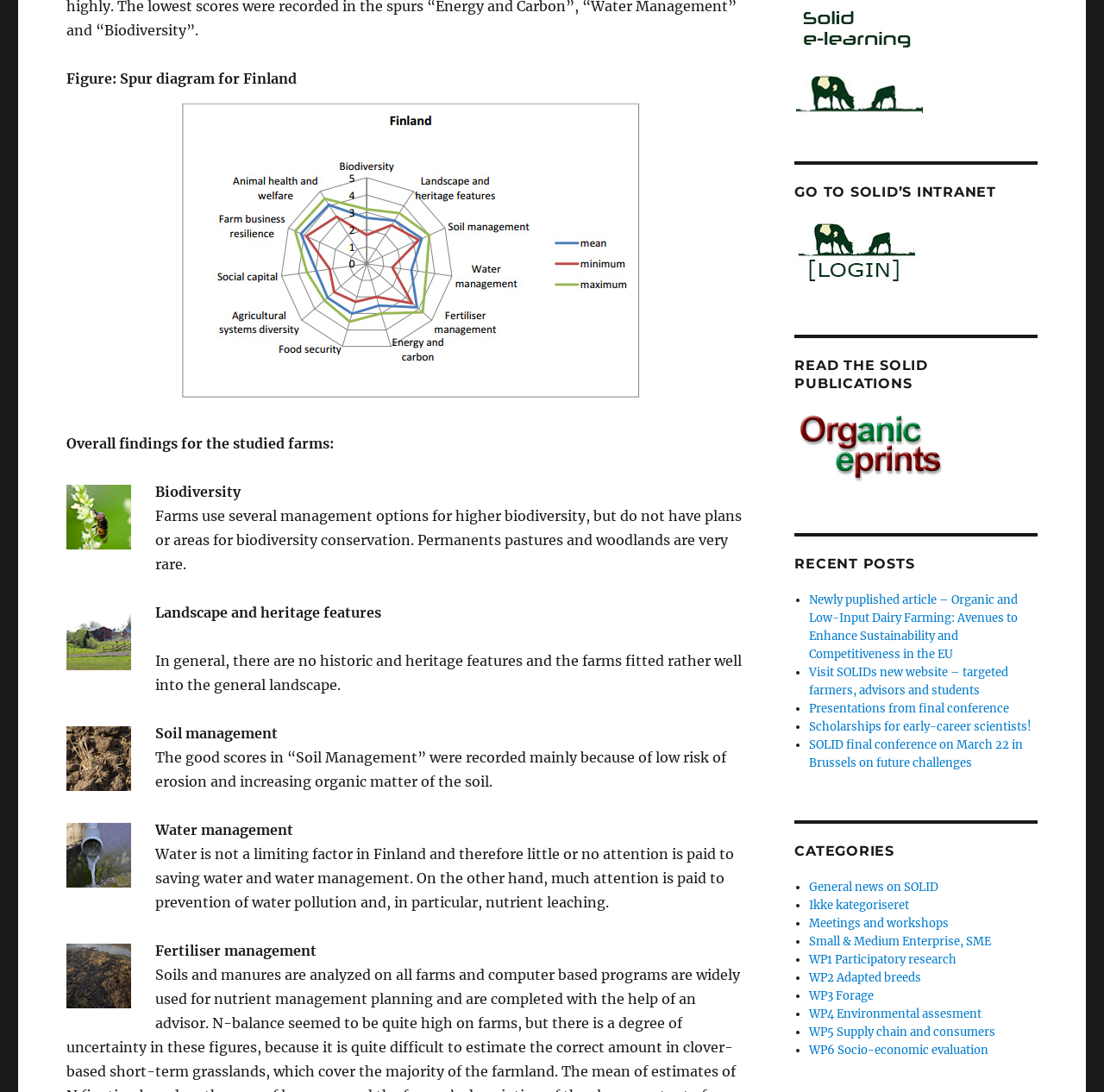Using details from the image, please answer the following question comprehensively:
How many images are there in the biodiversity section?

In the section with the heading 'Biodiversity', there are two image elements, one with the text 'biodiv' and another with the text 'IMG_0717'.